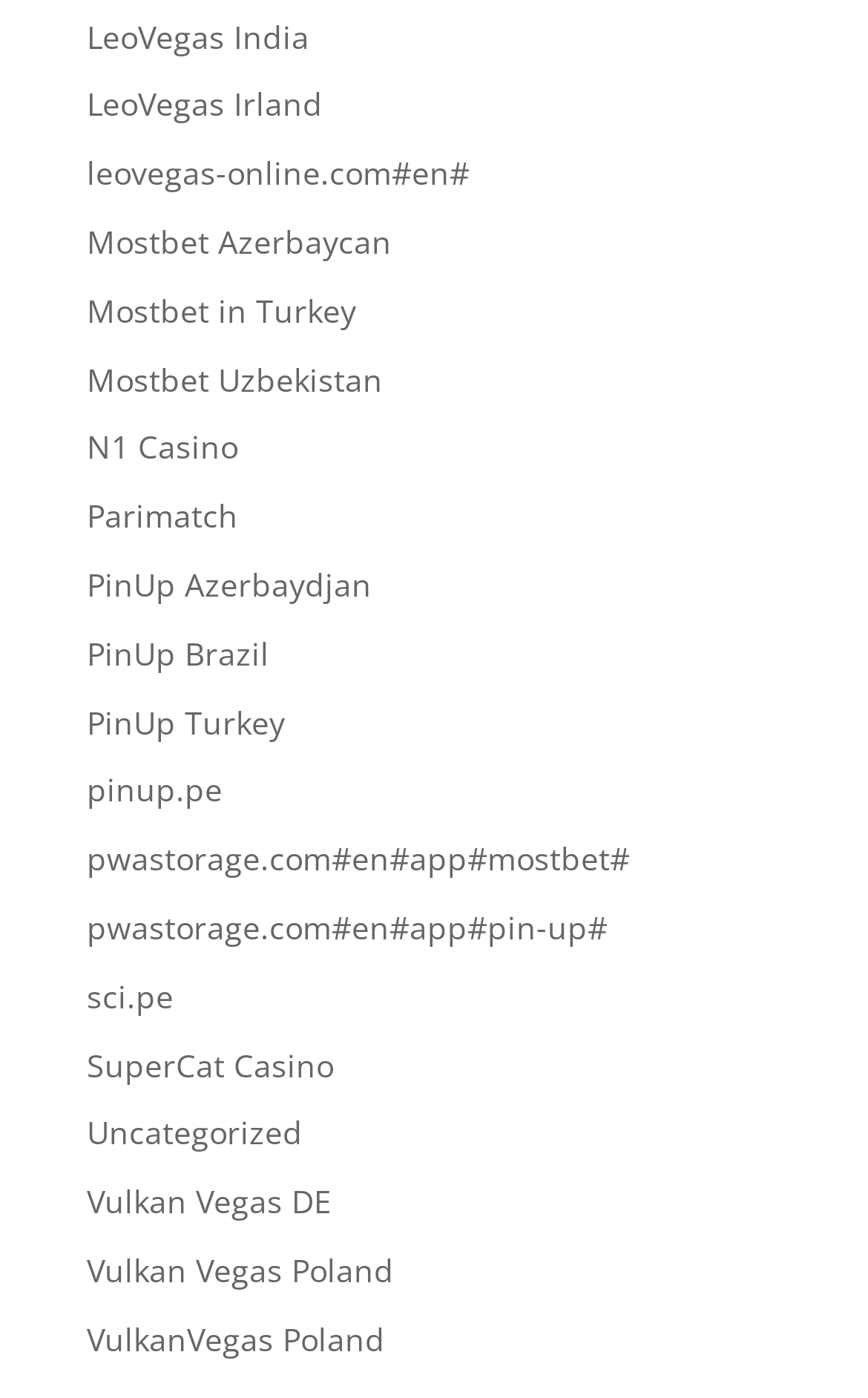Specify the bounding box coordinates of the element's region that should be clicked to achieve the following instruction: "Visit LeoVegas India website". The bounding box coordinates consist of four float numbers between 0 and 1, in the format [left, top, right, bottom].

[0.1, 0.011, 0.356, 0.041]